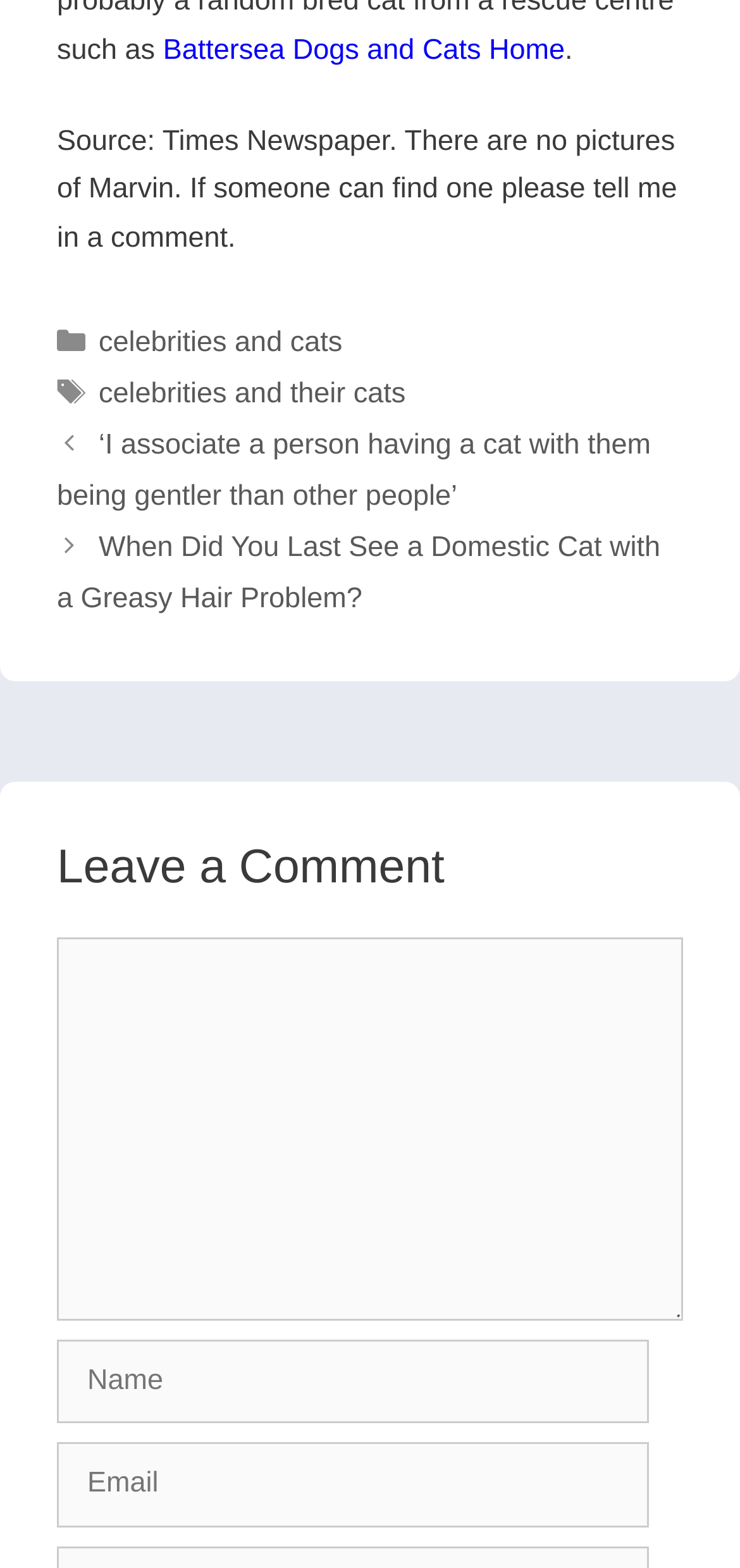Given the element description "celebrities and cats" in the screenshot, predict the bounding box coordinates of that UI element.

[0.133, 0.208, 0.463, 0.228]